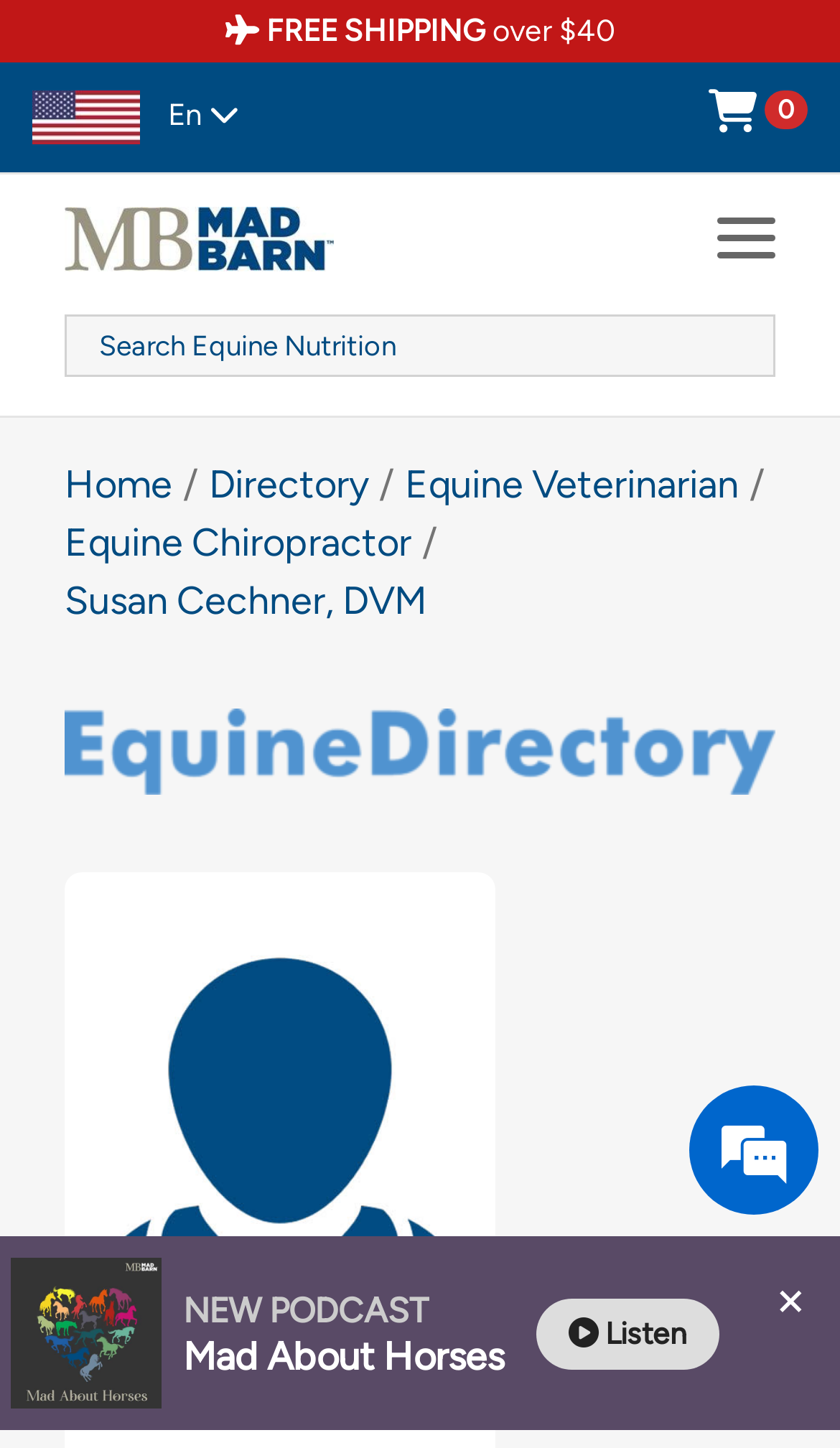Please find the bounding box for the following UI element description. Provide the coordinates in (top-left x, top-left y, bottom-right x, bottom-right y) format, with values between 0 and 1: parent_node: PHOTOGRAPHER

[0.854, 0.15, 0.923, 0.186]